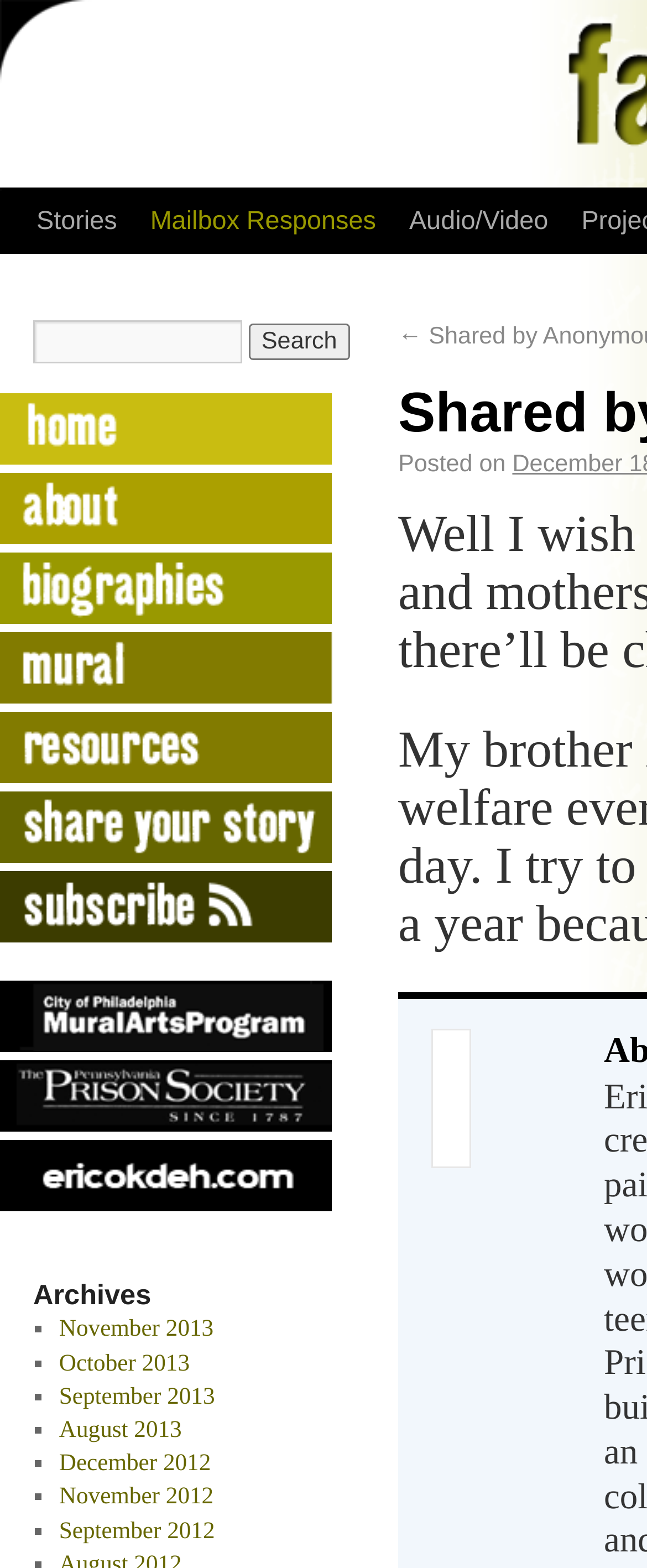Explain in detail what is displayed on the webpage.

The webpage is divided into several sections. At the top, there are three links: "Stories", "Mailbox Responses", and "Audio/Video", which are positioned horizontally next to each other. Below these links, there is a static text "Posted on" followed by a complementary element.

On the left side of the page, there is a vertical navigation menu consisting of nine links: "Home", "About", "Biographies", "Mural", "Resources", "Share" (appearing twice), "Mural Arts Program", "PA Prison Society", and "Eric Okdeh". Each link is accompanied by an image with the same name as the link.

In the middle of the page, there is a search box with a "Search" button next to it. Above the search box, there is a link "Home" with an image.

The main content of the page is an archive section, which is headed by a heading "Archives". The archive section is a list of links, each representing a month and year (e.g., "November 2013", "October 2013", etc.), preceded by a list marker "■". These links are arranged vertically, with the most recent month at the top.